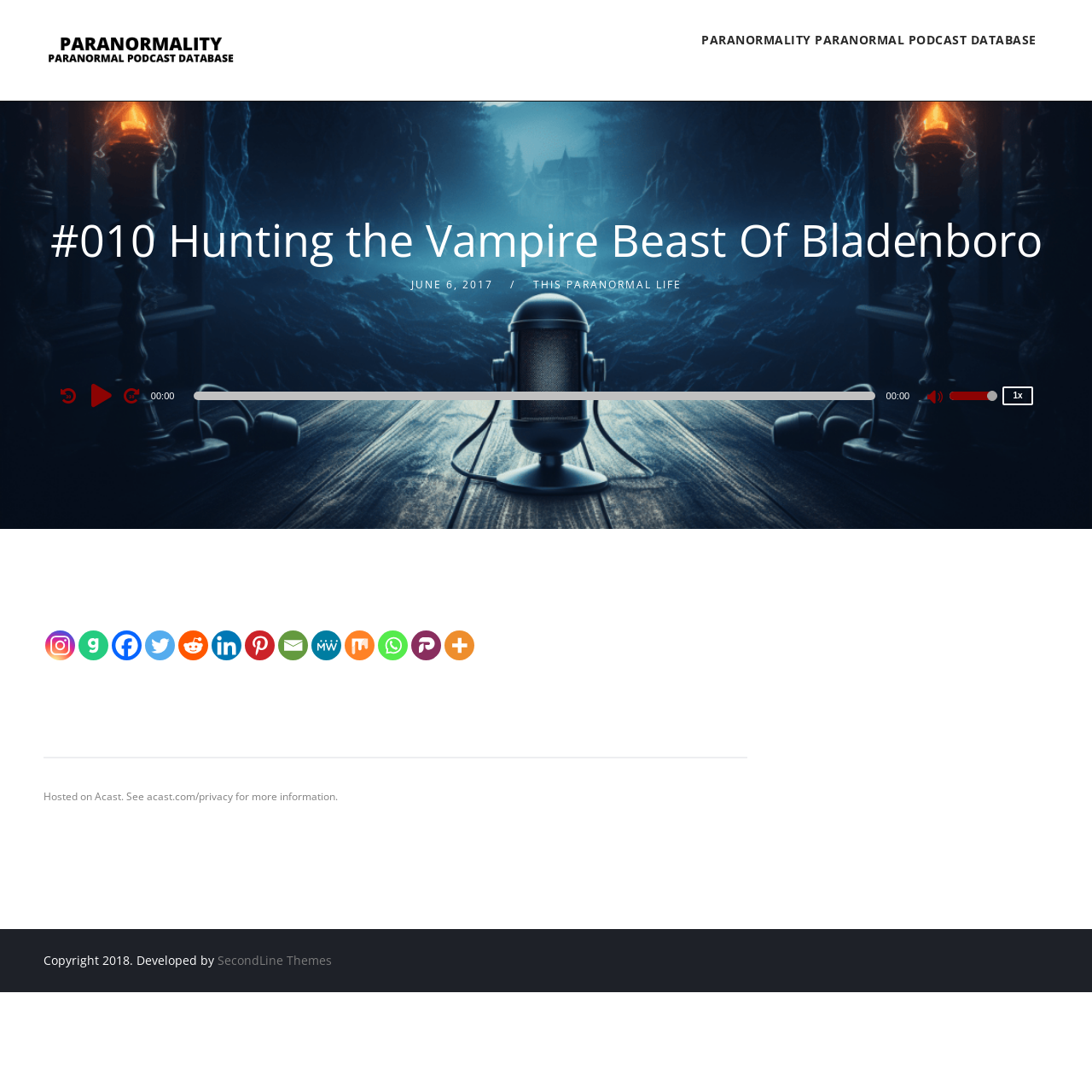Please locate the clickable area by providing the bounding box coordinates to follow this instruction: "Mute the audio".

[0.849, 0.357, 0.865, 0.372]